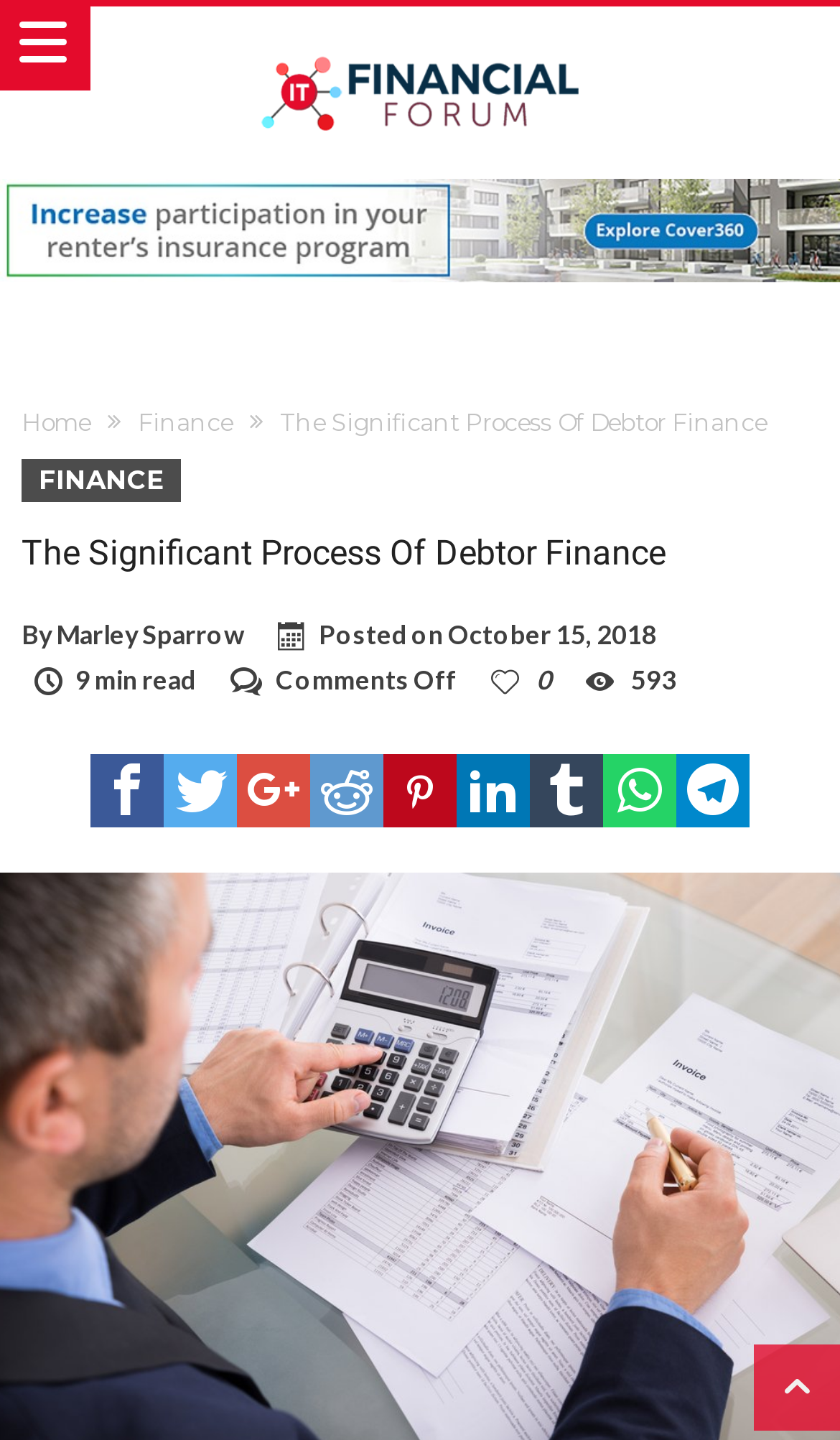Answer the question briefly using a single word or phrase: 
What is the topic of the article?

Debtor Finance